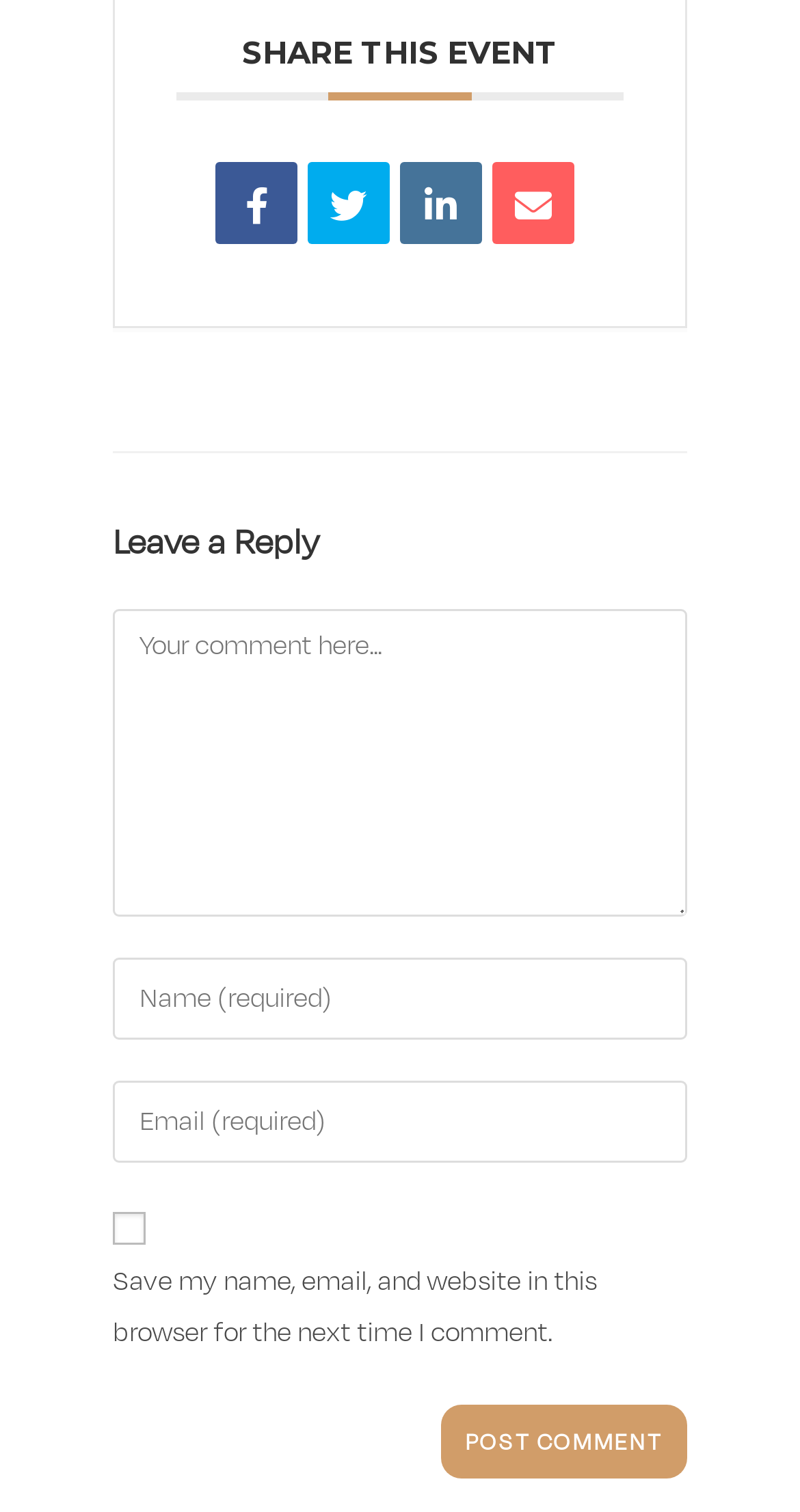From the element description title="Share on Facebook", predict the bounding box coordinates of the UI element. The coordinates must be specified in the format (top-left x, top-left y, bottom-right x, bottom-right y) and should be within the 0 to 1 range.

[0.269, 0.108, 0.372, 0.162]